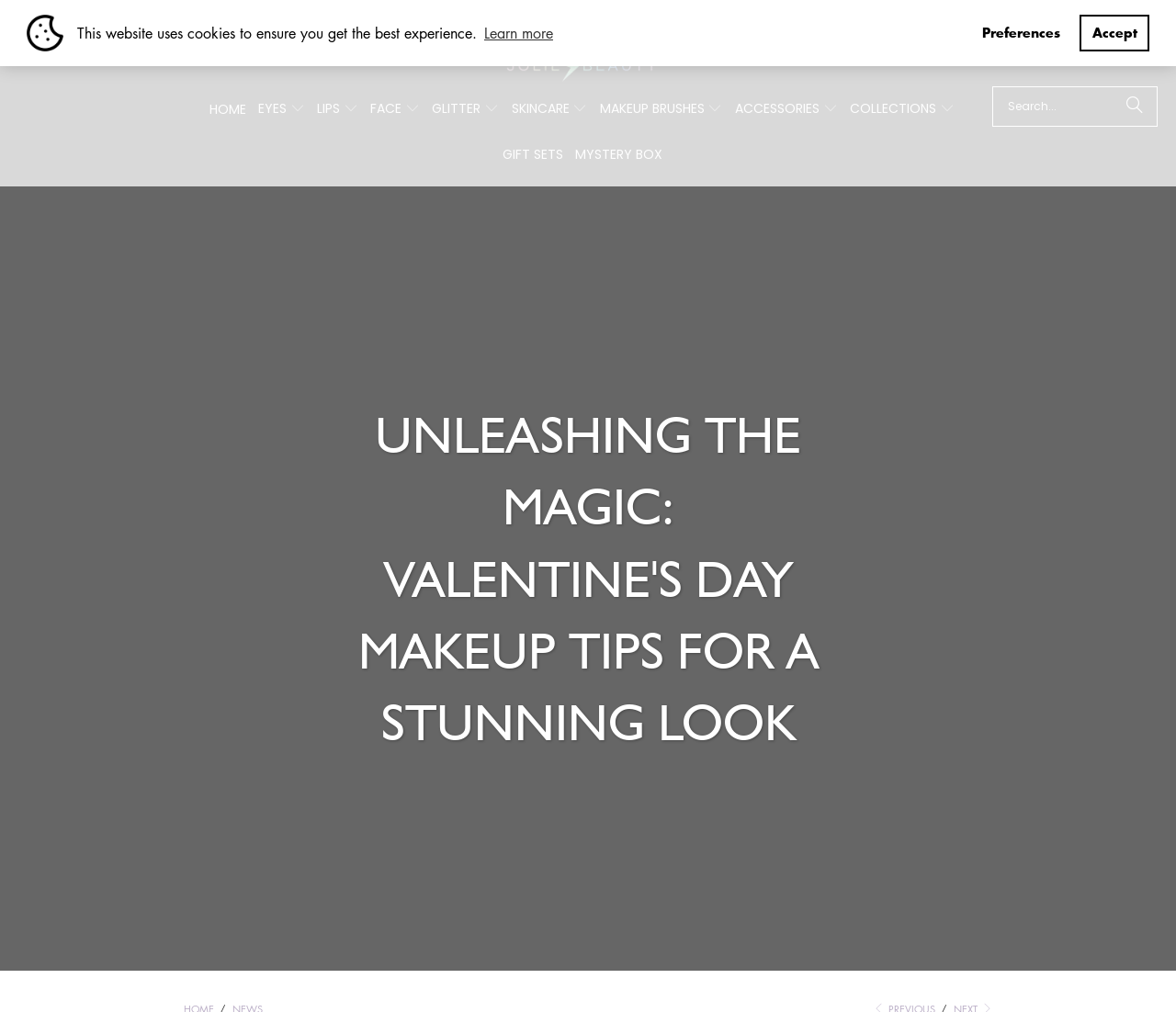What is the function of the search bar?
Using the screenshot, give a one-word or short phrase answer.

Search